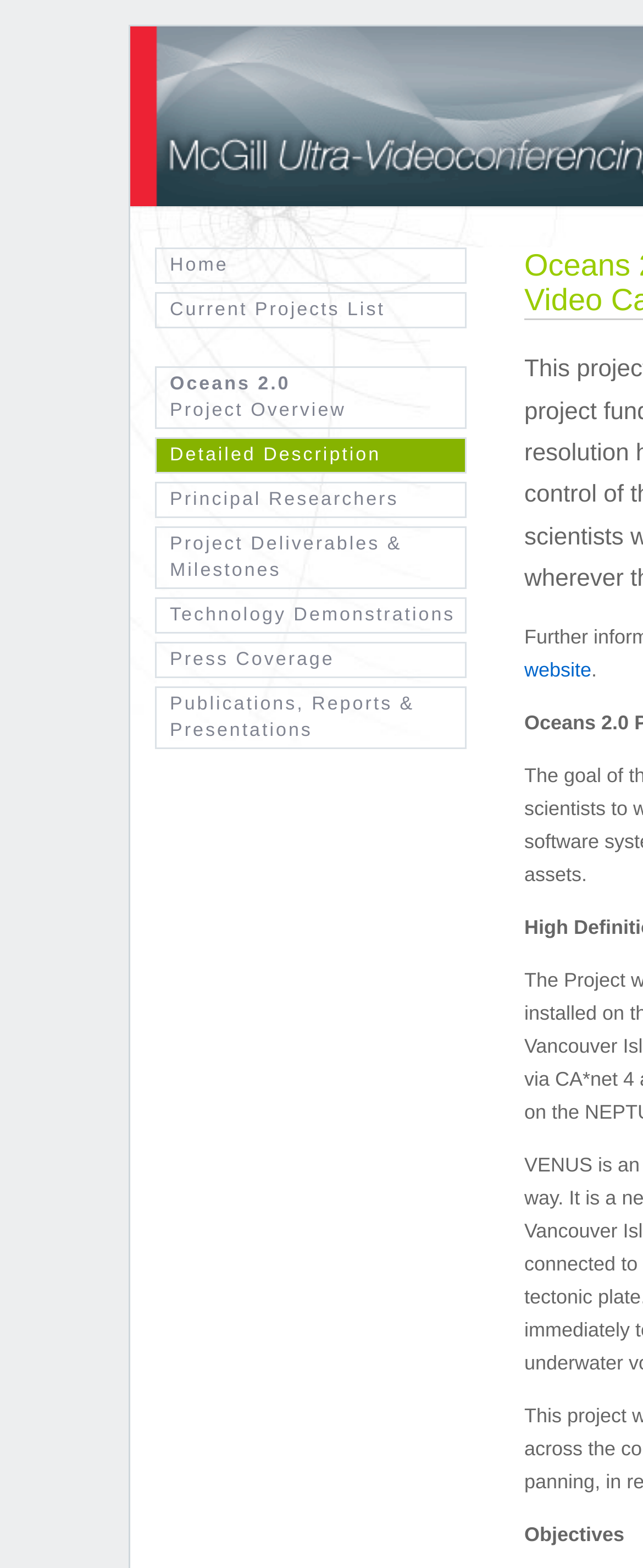Extract the bounding box coordinates for the UI element described by the text: "Home". The coordinates should be in the form of [left, top, right, bottom] with values between 0 and 1.

[0.241, 0.158, 0.726, 0.181]